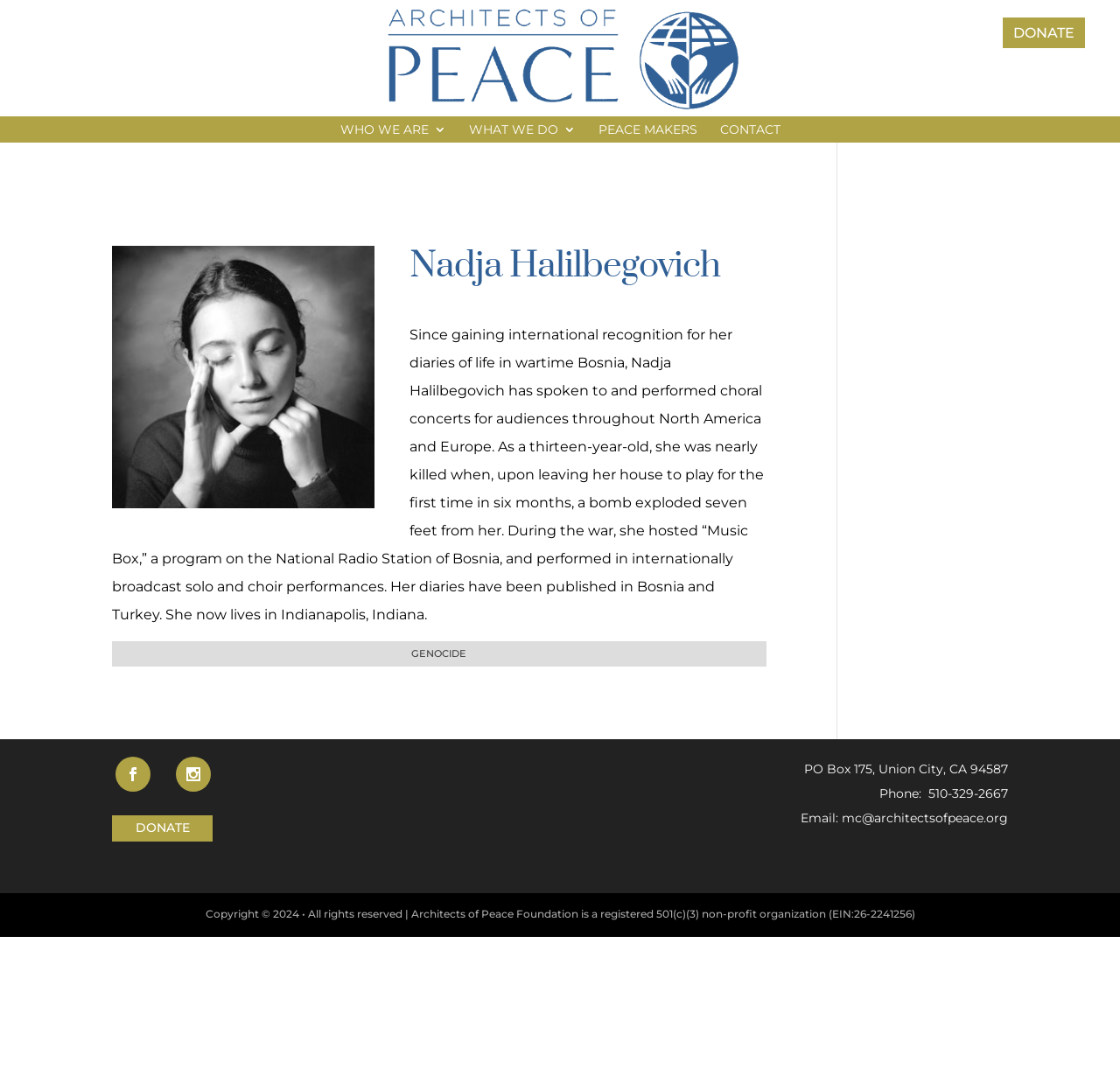What is Nadja Halilbegovich known for?
Analyze the image and deliver a detailed answer to the question.

Based on the webpage content, Nadja Halilbegovich is known for her diaries of life in wartime Bosnia, which have been published in Bosnia and Turkey, and have gained international recognition.